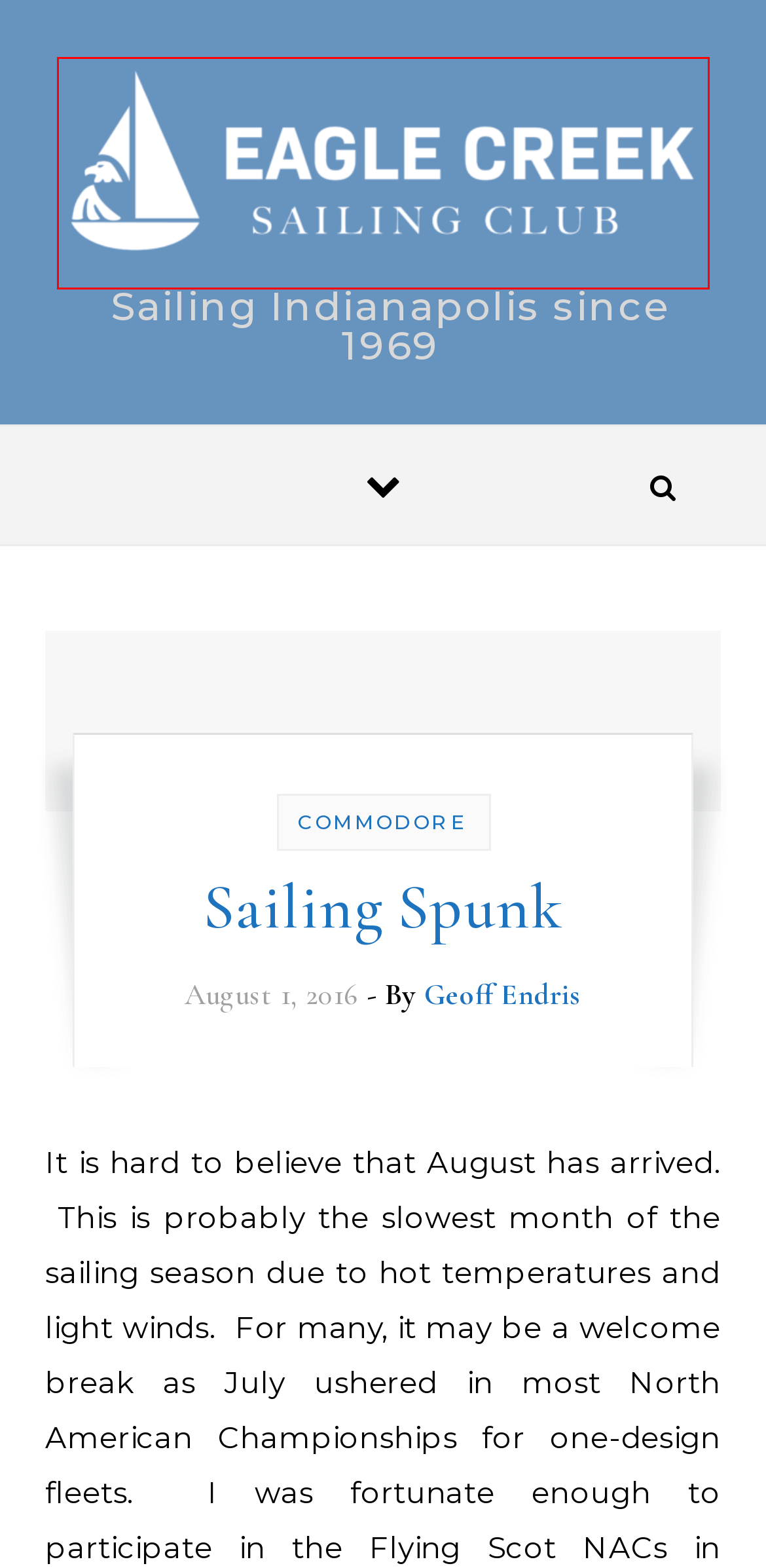Look at the screenshot of a webpage where a red bounding box surrounds a UI element. Your task is to select the best-matching webpage description for the new webpage after you click the element within the bounding box. The available options are:
A. August Harbormaster Report – Eagle Creek Sailing Club
B. September 2019 – Eagle Creek Sailing Club
C. Sailing Spunk – Eagle Creek Sailing Club
D. Eagle Creek Sailing Club – Sailing Indianapolis since 1969
E. Safety & Education – Eagle Creek Sailing Club
F. Geoff Endris – Eagle Creek Sailing Club
G. February 2021 – Eagle Creek Sailing Club
H. May 2017 – Eagle Creek Sailing Club

D